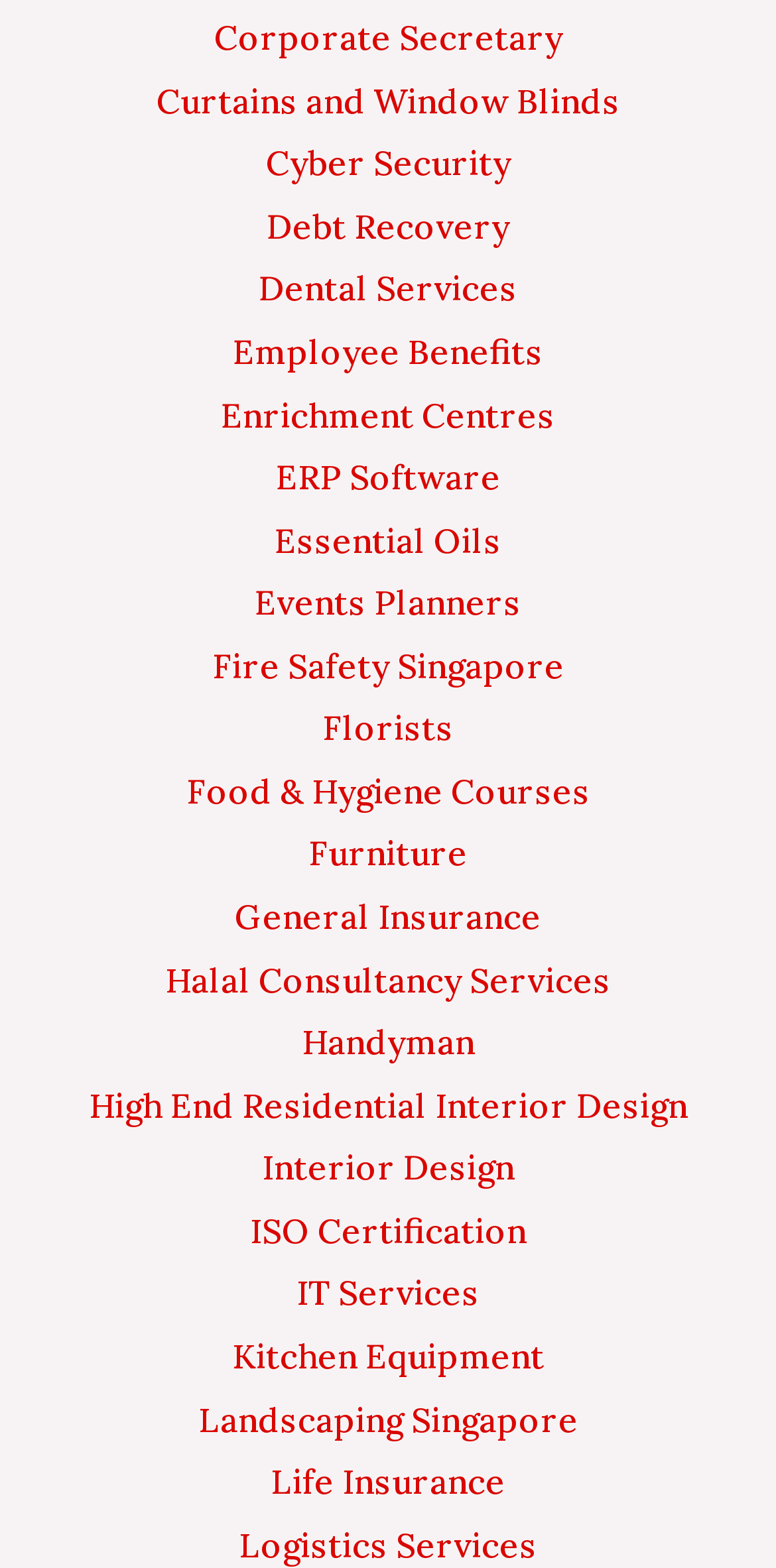Please determine the bounding box coordinates of the area that needs to be clicked to complete this task: 'Explore Enrichment Centres'. The coordinates must be four float numbers between 0 and 1, formatted as [left, top, right, bottom].

[0.285, 0.251, 0.715, 0.278]